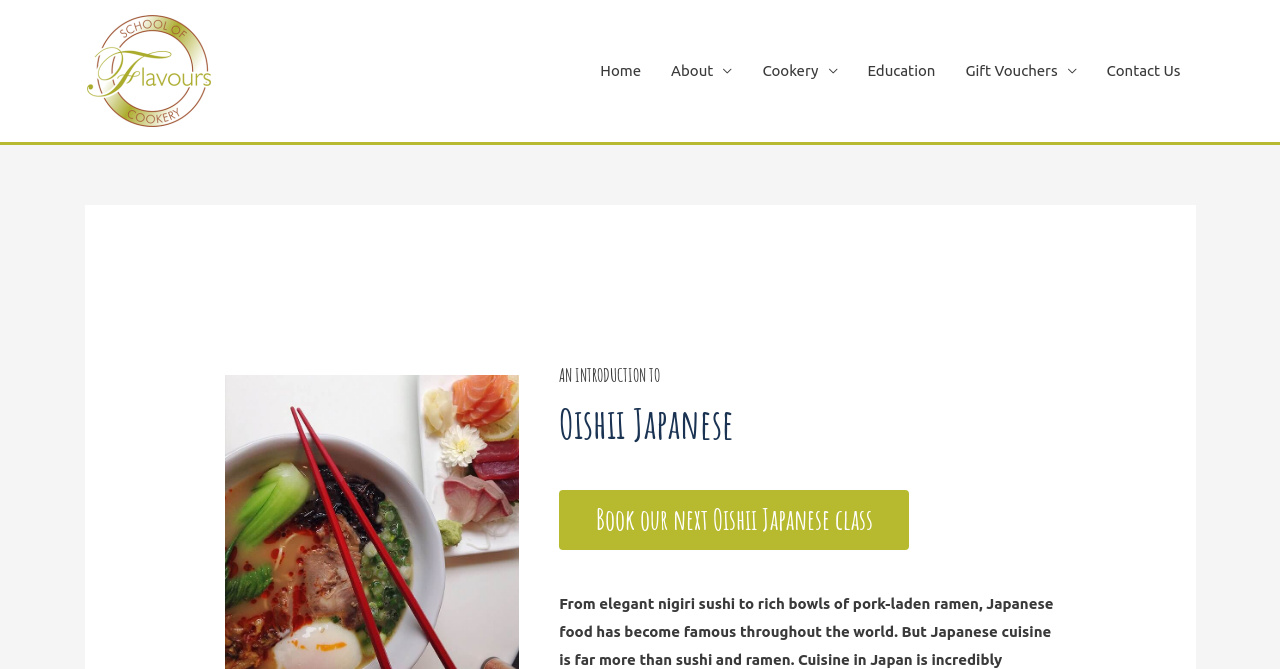Determine the bounding box coordinates of the clickable region to follow the instruction: "Click on the 'SUBMIT' button".

None